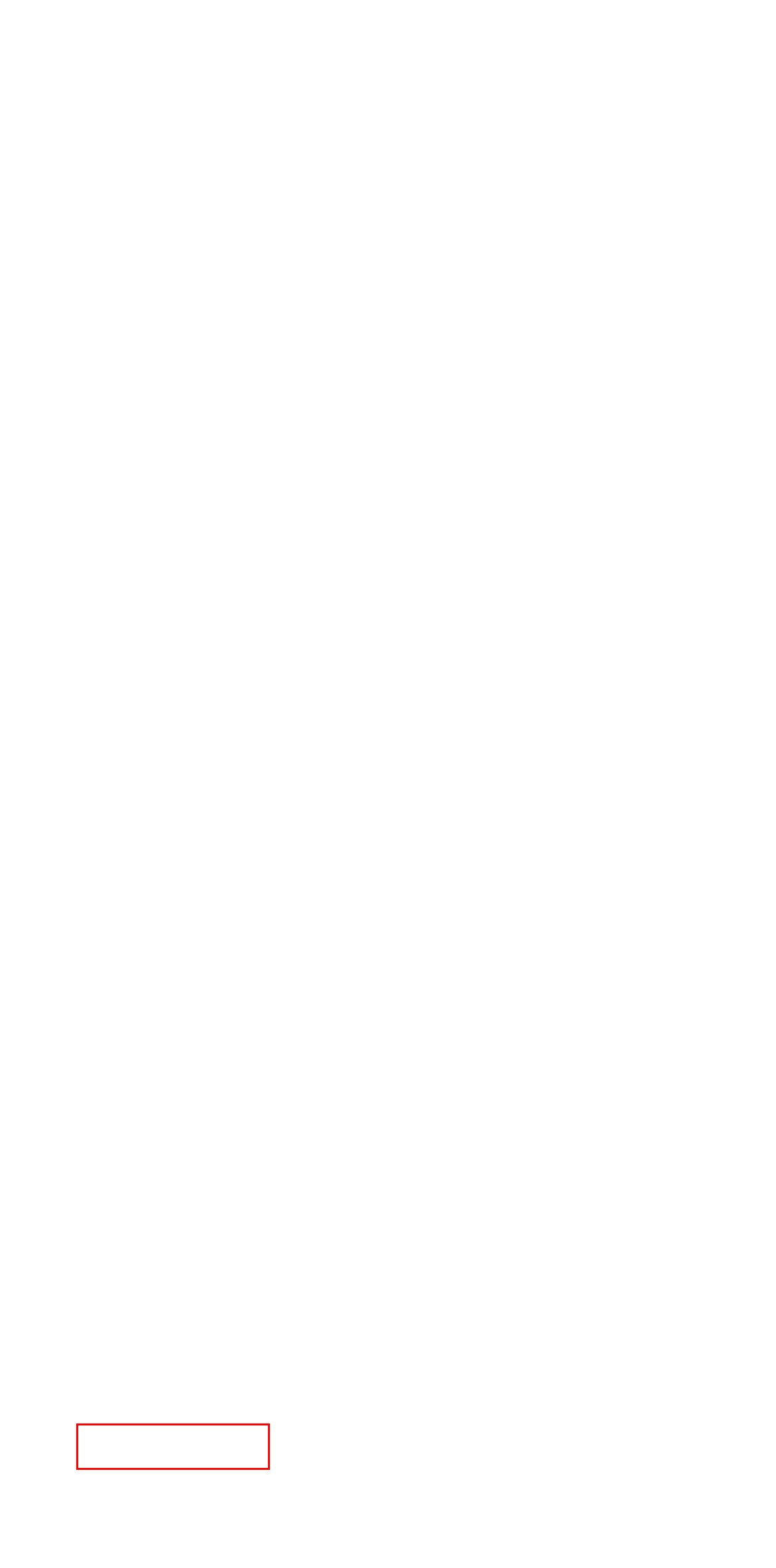Look at the screenshot of a webpage with a red bounding box and select the webpage description that best corresponds to the new page after clicking the element in the red box. Here are the options:
A. Godroaramo.com - Your business needs IT.
B. Curgium.com - Lets you share around the world.
C. Drillid.com - Simplifying tech for you.
D. Magiarr.com - Good things come with the tech.
E. Ceserks.com - The world is always in need of improvisation.
F. Tredmir.com - United by Network.
G. Arromm.com - Mor tech, better you.
H. Ansnee.com - Experienced and Focused on tech.

A